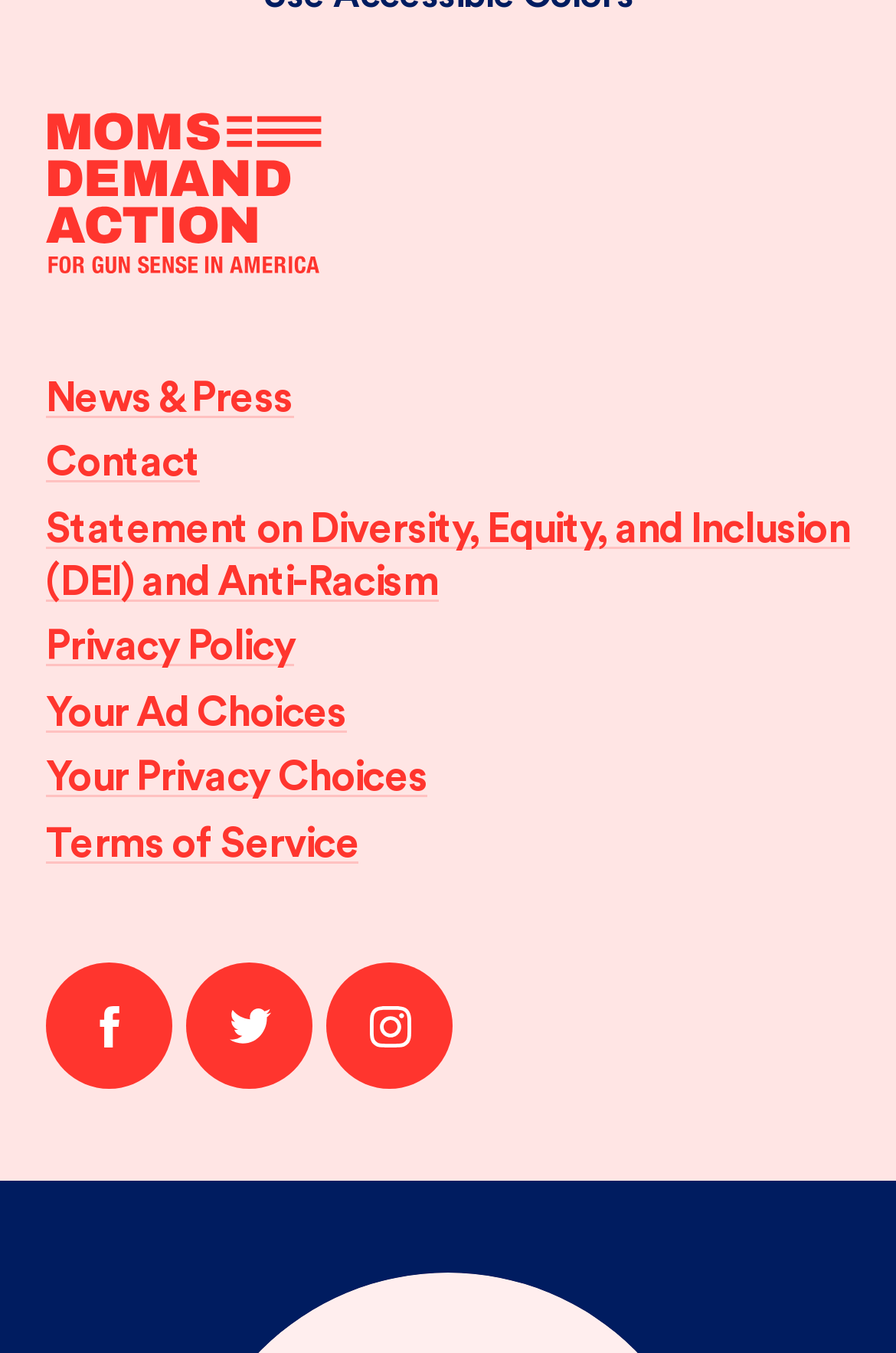Identify the bounding box coordinates for the region to click in order to carry out this instruction: "check young farmer resources". Provide the coordinates using four float numbers between 0 and 1, formatted as [left, top, right, bottom].

None